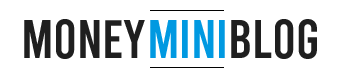Provide a one-word or short-phrase response to the question:
What is the focus of the 'MoneyMiniBlog'?

finance, productivity, and guides